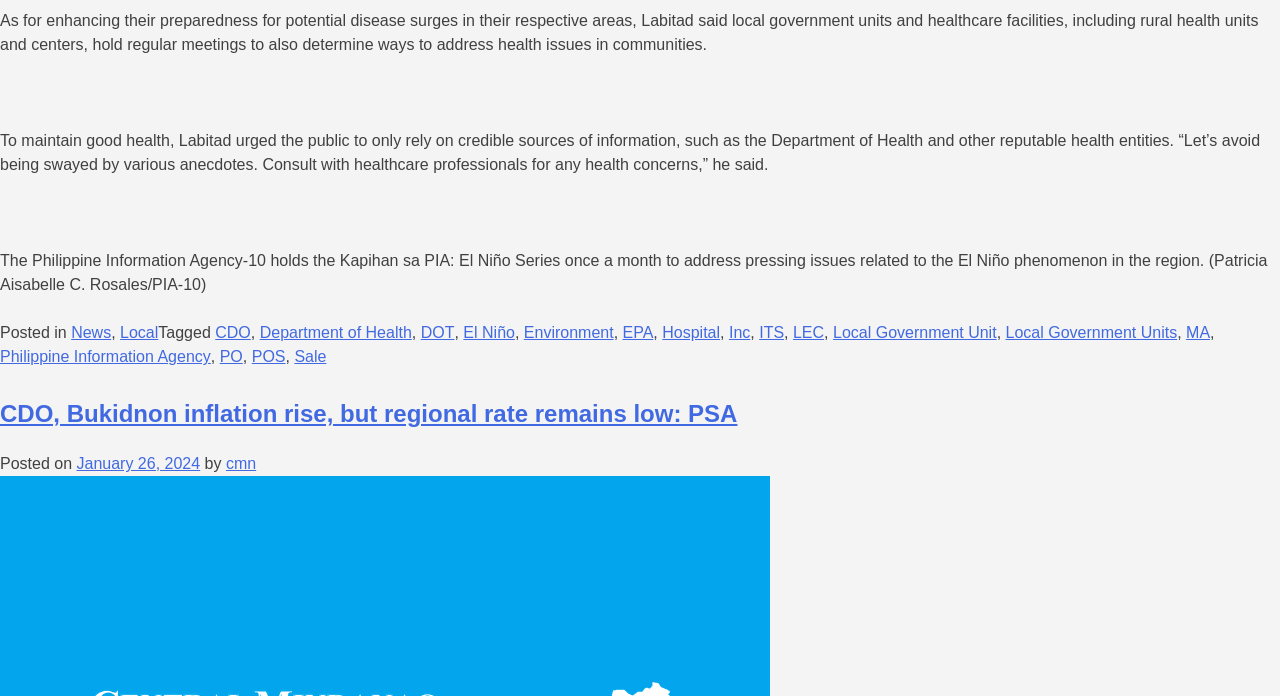Locate the bounding box coordinates of the region to be clicked to comply with the following instruction: "Read the article about 'CDO'". The coordinates must be four float numbers between 0 and 1, in the form [left, top, right, bottom].

[0.168, 0.466, 0.196, 0.49]